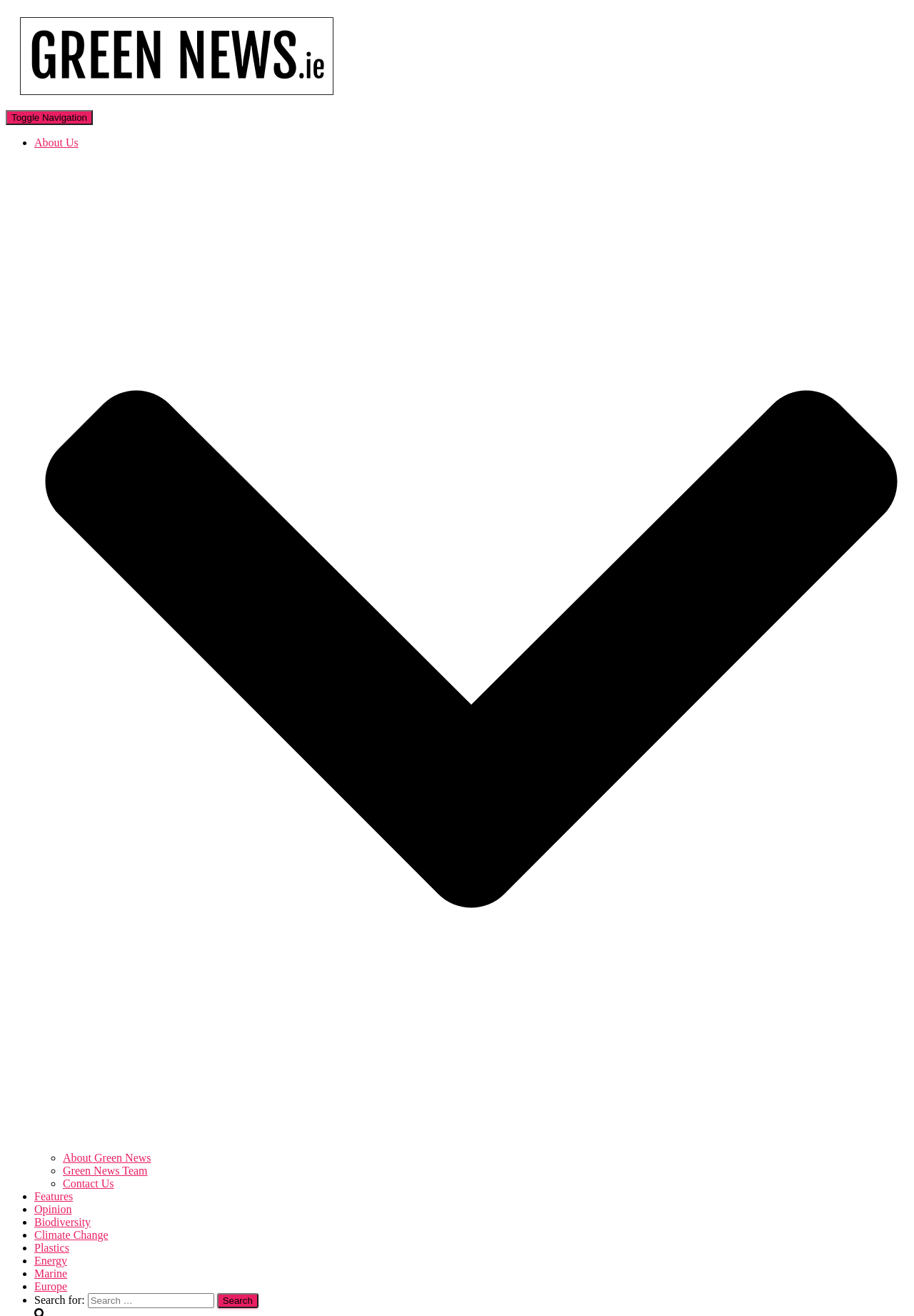Locate the bounding box coordinates of the element you need to click to accomplish the task described by this instruction: "Go to About Us".

[0.038, 0.104, 0.994, 0.875]